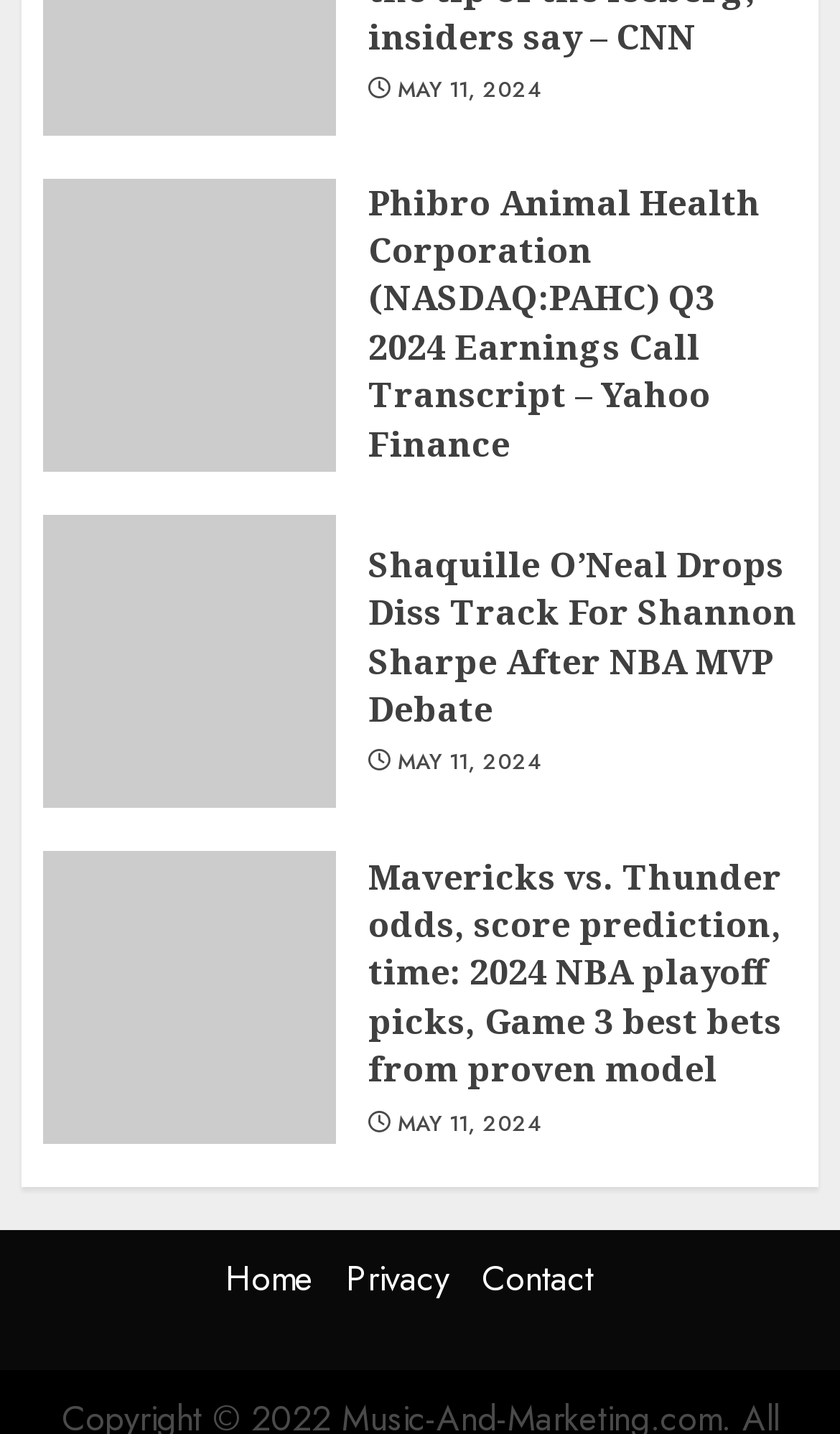Kindly determine the bounding box coordinates of the area that needs to be clicked to fulfill this instruction: "View Phibro Animal Health Corporation earnings call transcript".

[0.438, 0.124, 0.949, 0.326]